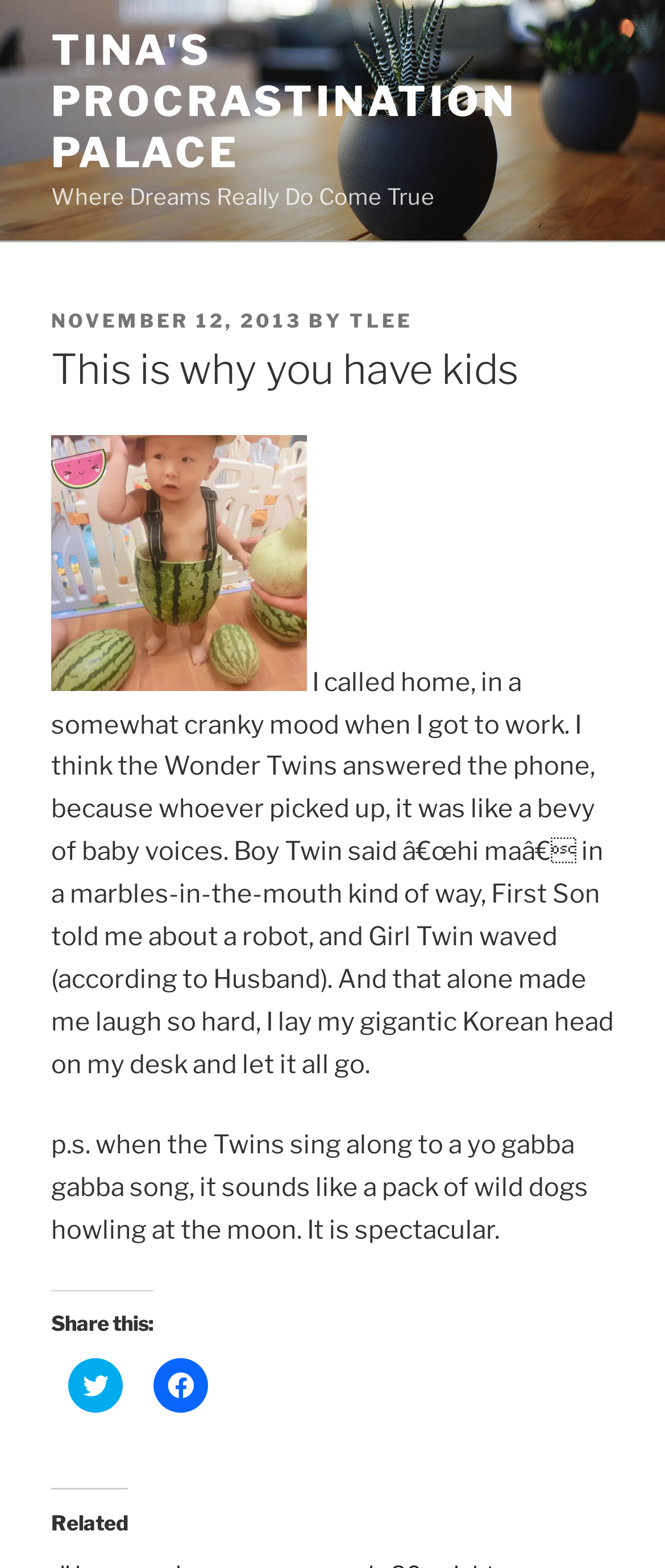What is the author of the post?
Based on the image, give a one-word or short phrase answer.

TLEE